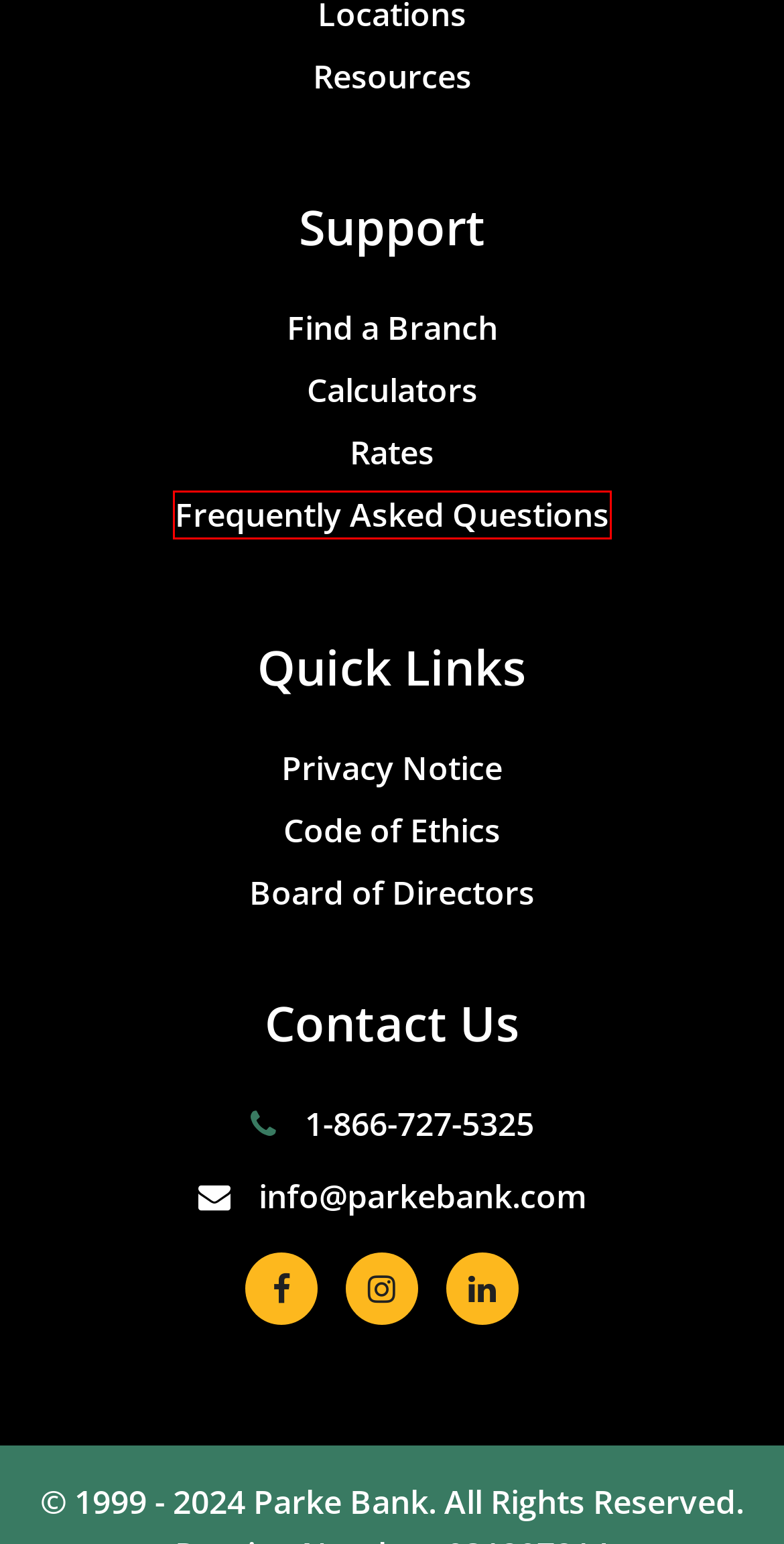You are given a screenshot of a webpage with a red bounding box around an element. Choose the most fitting webpage description for the page that appears after clicking the element within the red bounding box. Here are the candidates:
A. Tools and Services - PARKE BANK
B. Frequently Asked Questions - PARKE BANK
C. Locations - PARKE BANK
D. Rates - PARKE BANK
E. Home - PARKE BANK
F. Board of Directors - PARKE BANK
G. Financial Calculators - PARKE BANK
H. Login - PARKE BANK

B